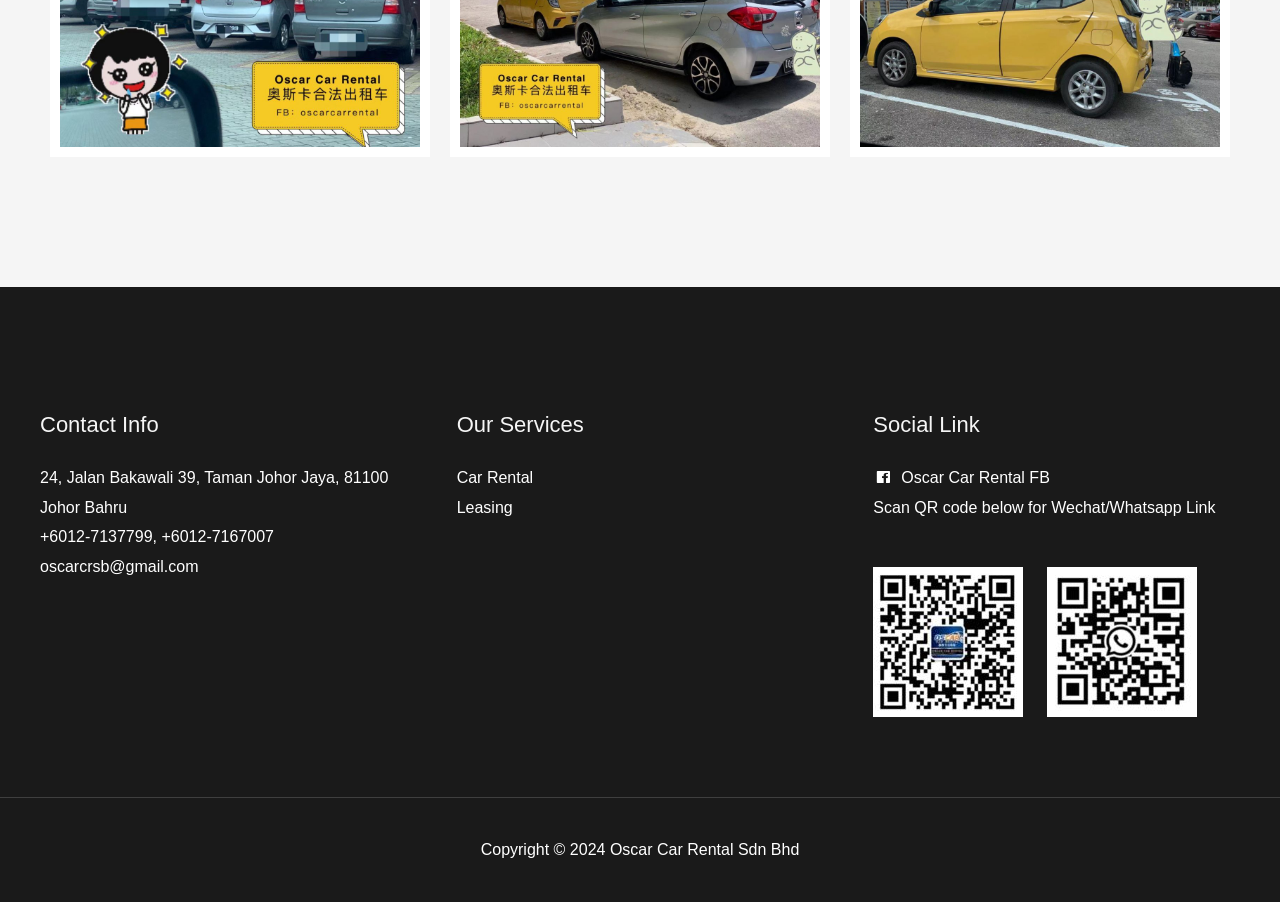Find the bounding box coordinates for the element that must be clicked to complete the instruction: "View contact information". The coordinates should be four float numbers between 0 and 1, indicated as [left, top, right, bottom].

[0.031, 0.452, 0.318, 0.489]